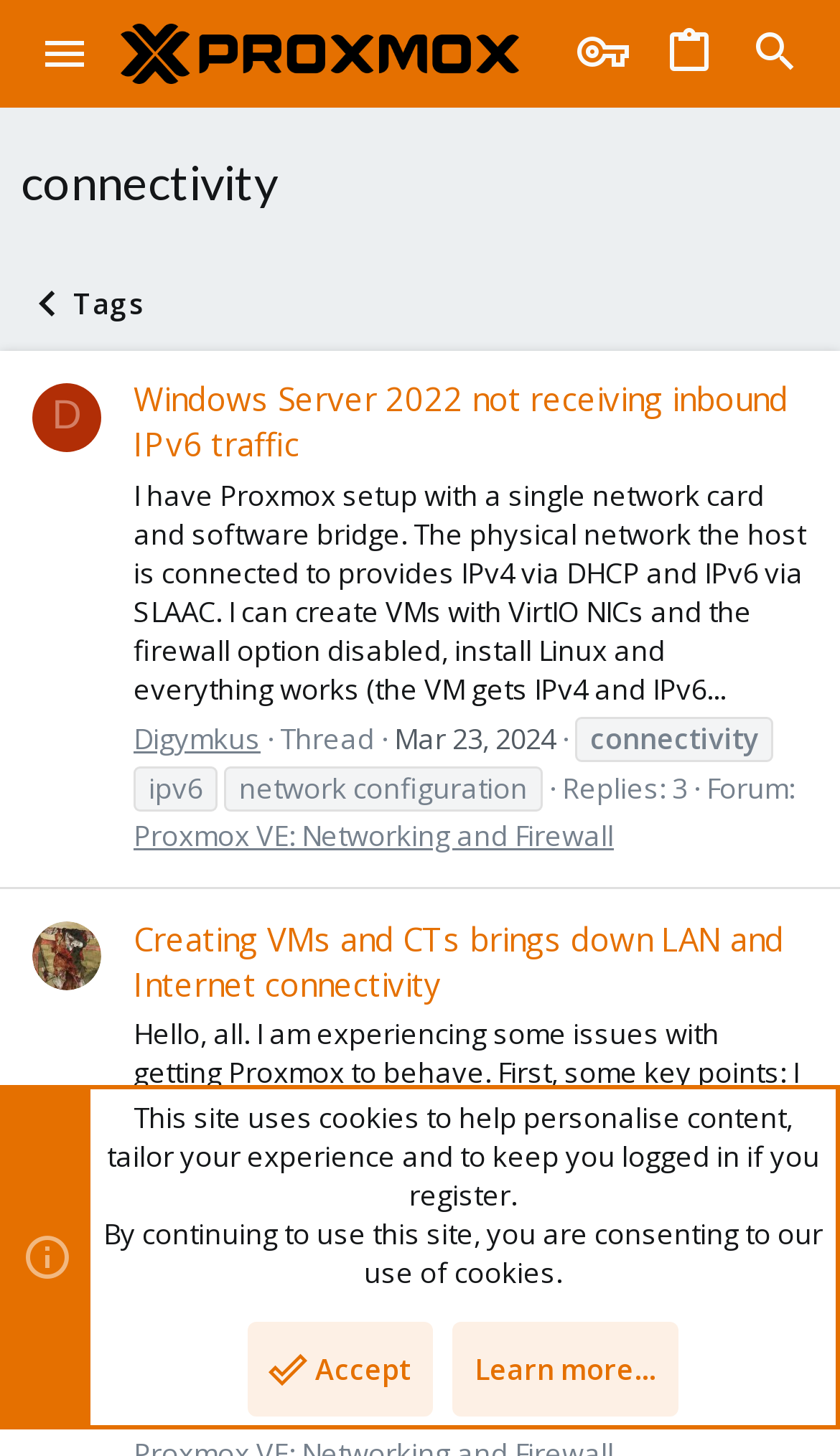What is the category of the first thread?
Please use the visual content to give a single word or phrase answer.

connectivity